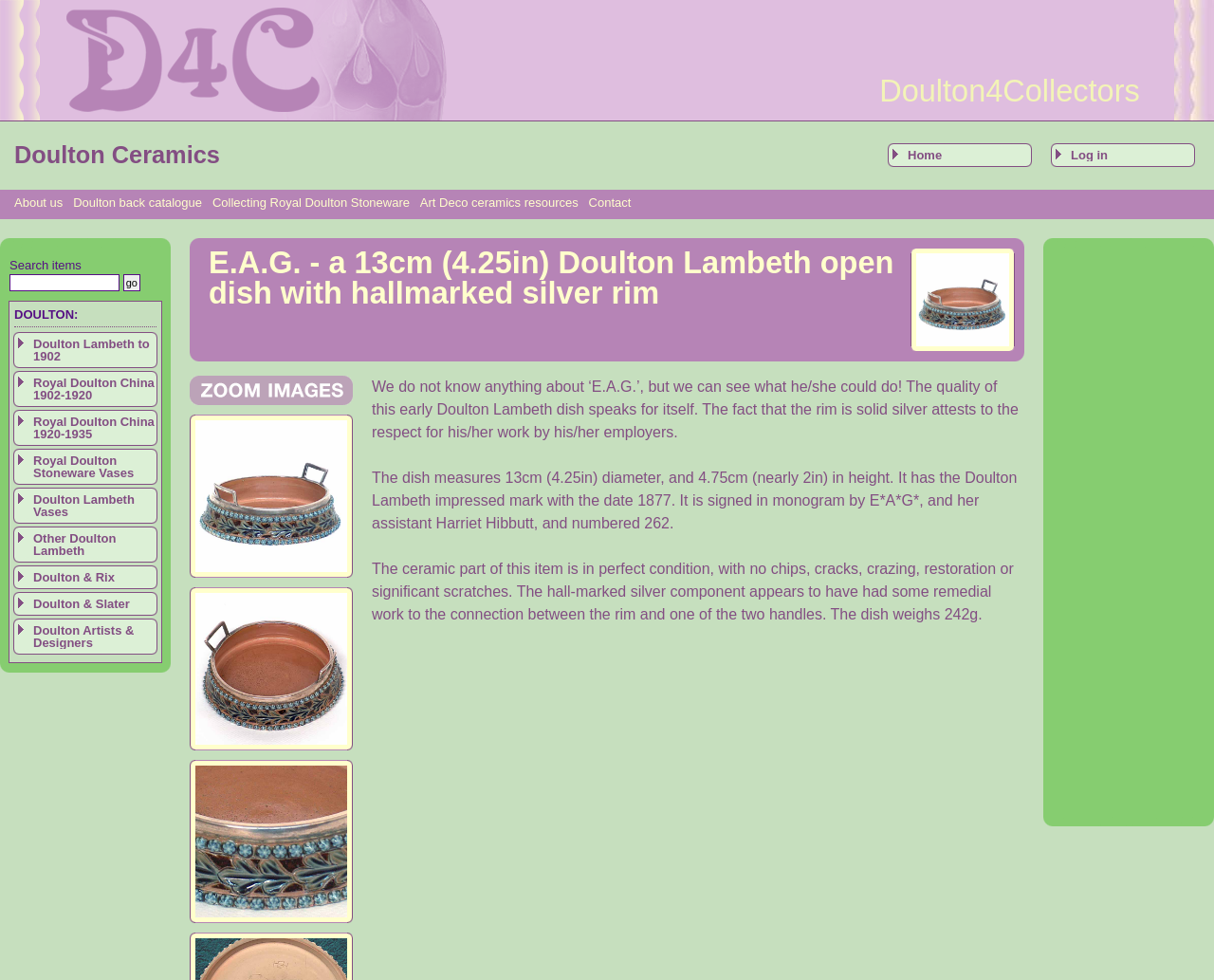Please find and give the text of the main heading on the webpage.

E.A.G. - a 13cm (4.25in) Doulton Lambeth open dish with hallmarked silver rim